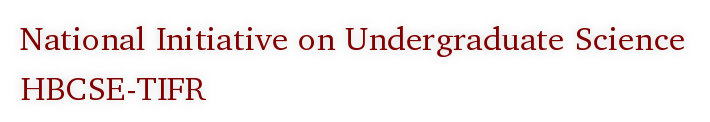What is the focus of the workshops and camps?
Based on the visual content, answer with a single word or a brief phrase.

Chemistry and its applications